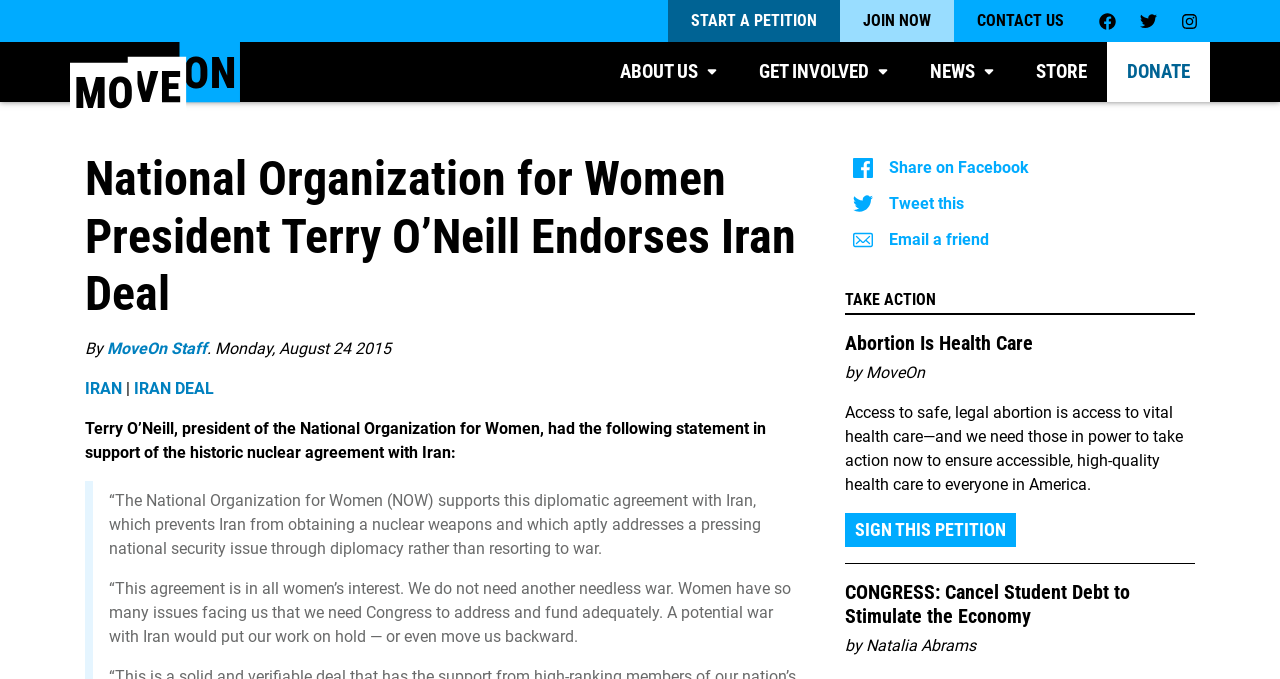Could you find the bounding box coordinates of the clickable area to complete this instruction: "Click Home"?

None